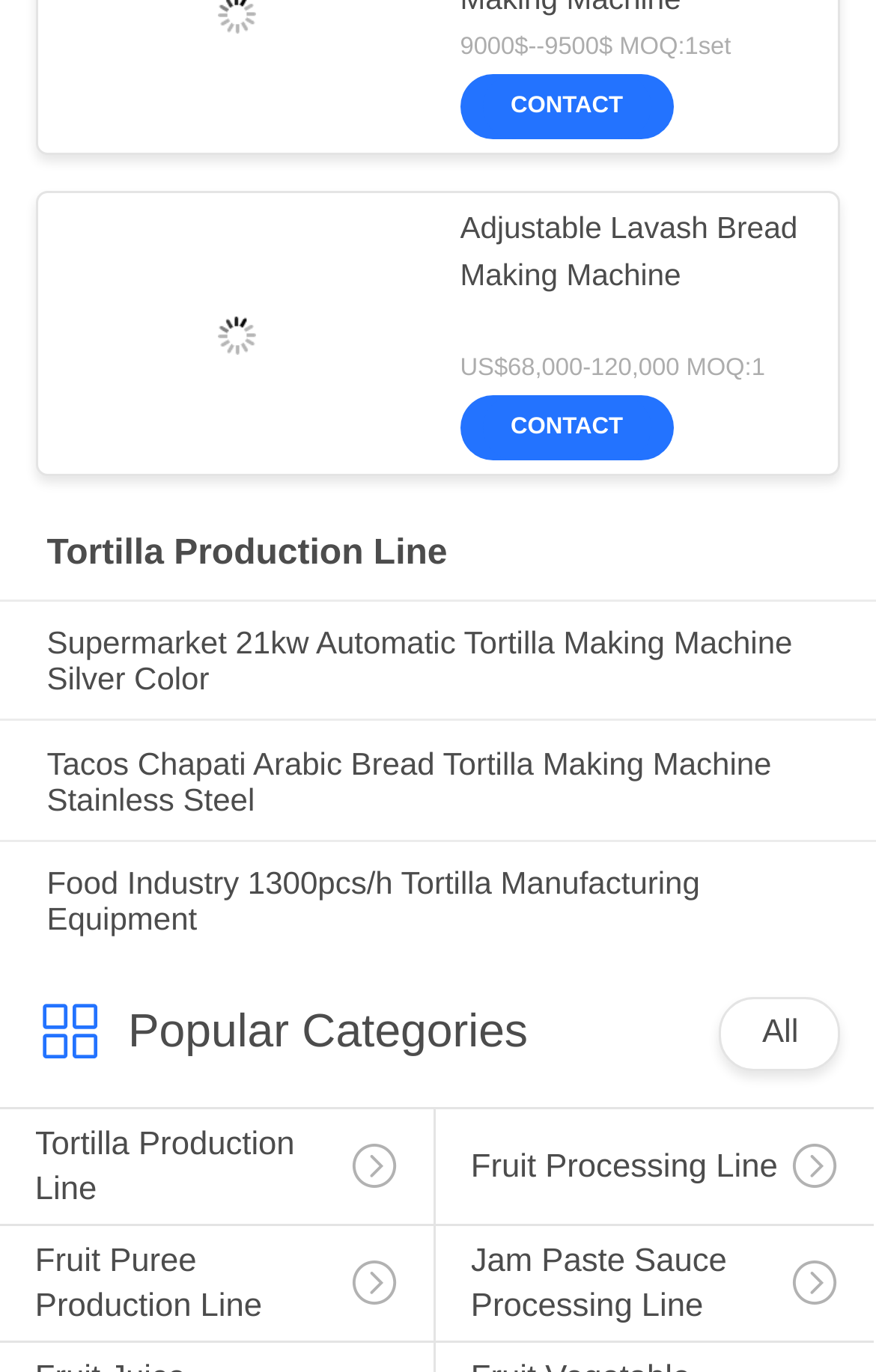Please find and report the bounding box coordinates of the element to click in order to perform the following action: "Select the Fruit Processing Line category". The coordinates should be expressed as four float numbers between 0 and 1, in the format [left, top, right, bottom].

[0.497, 0.809, 0.997, 0.93]